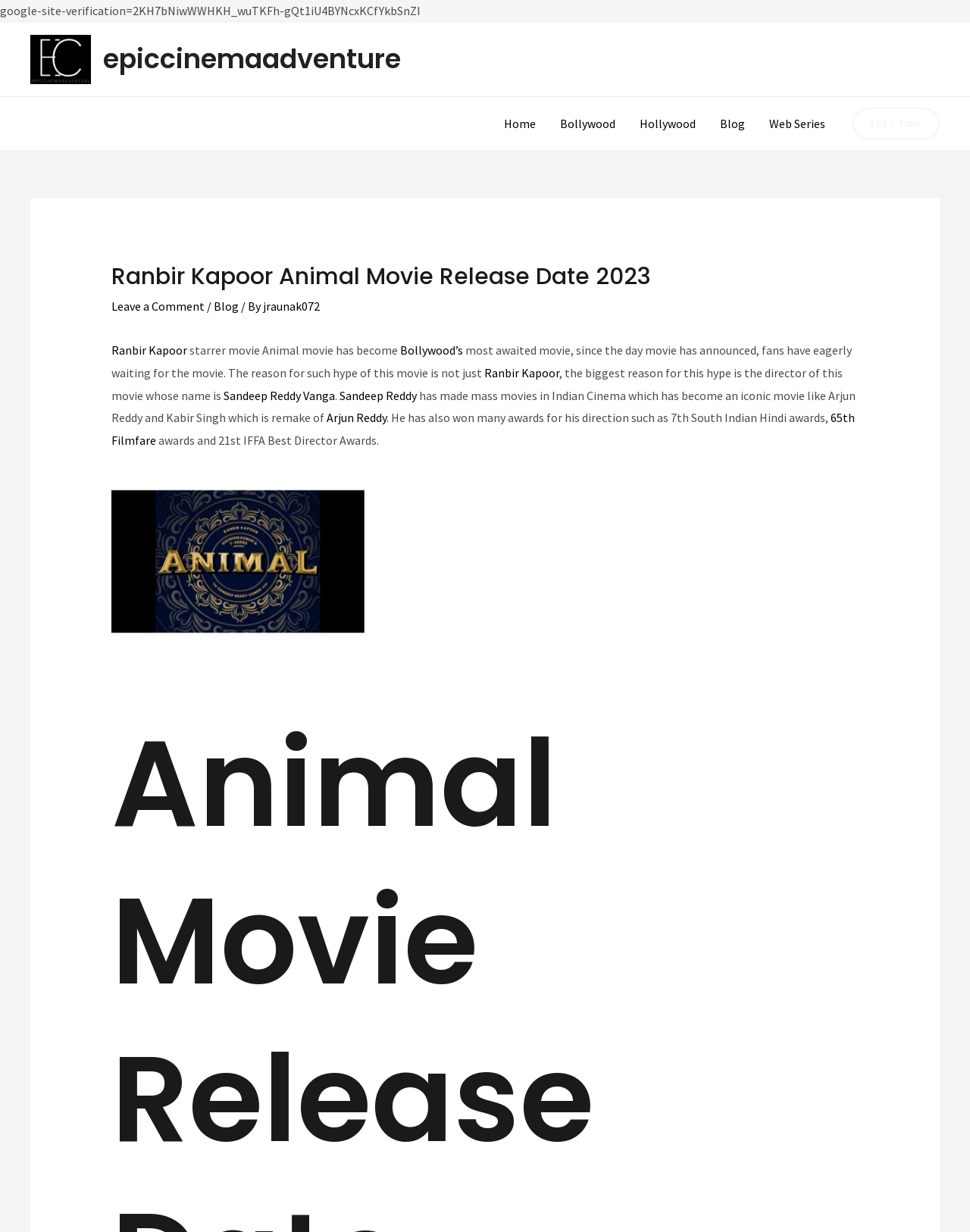What is the name of the website?
Answer the question with a single word or phrase by looking at the picture.

epiccinemaadventure